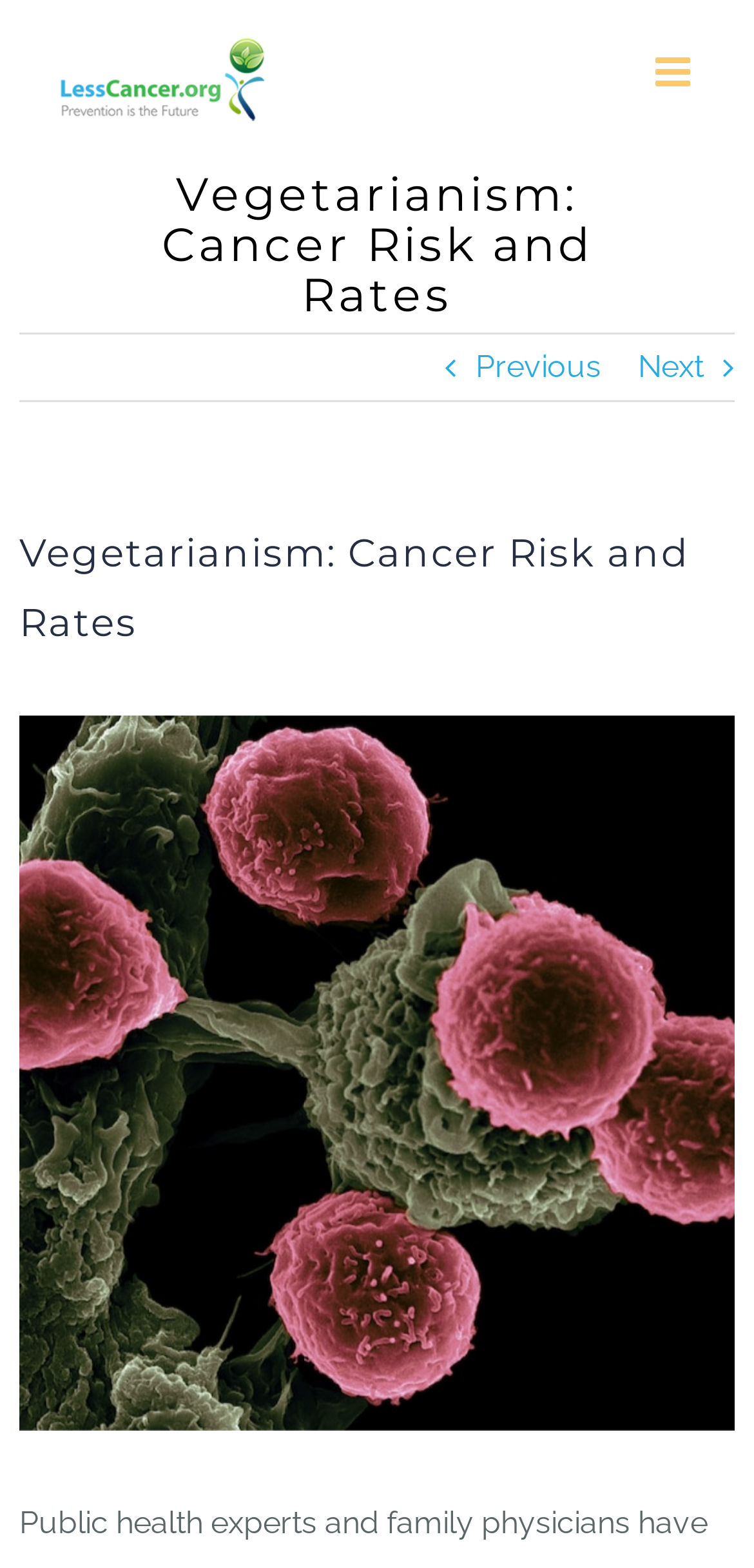Determine the bounding box of the UI component based on this description: "Previous". The bounding box coordinates should be four float values between 0 and 1, i.e., [left, top, right, bottom].

[0.631, 0.213, 0.797, 0.255]